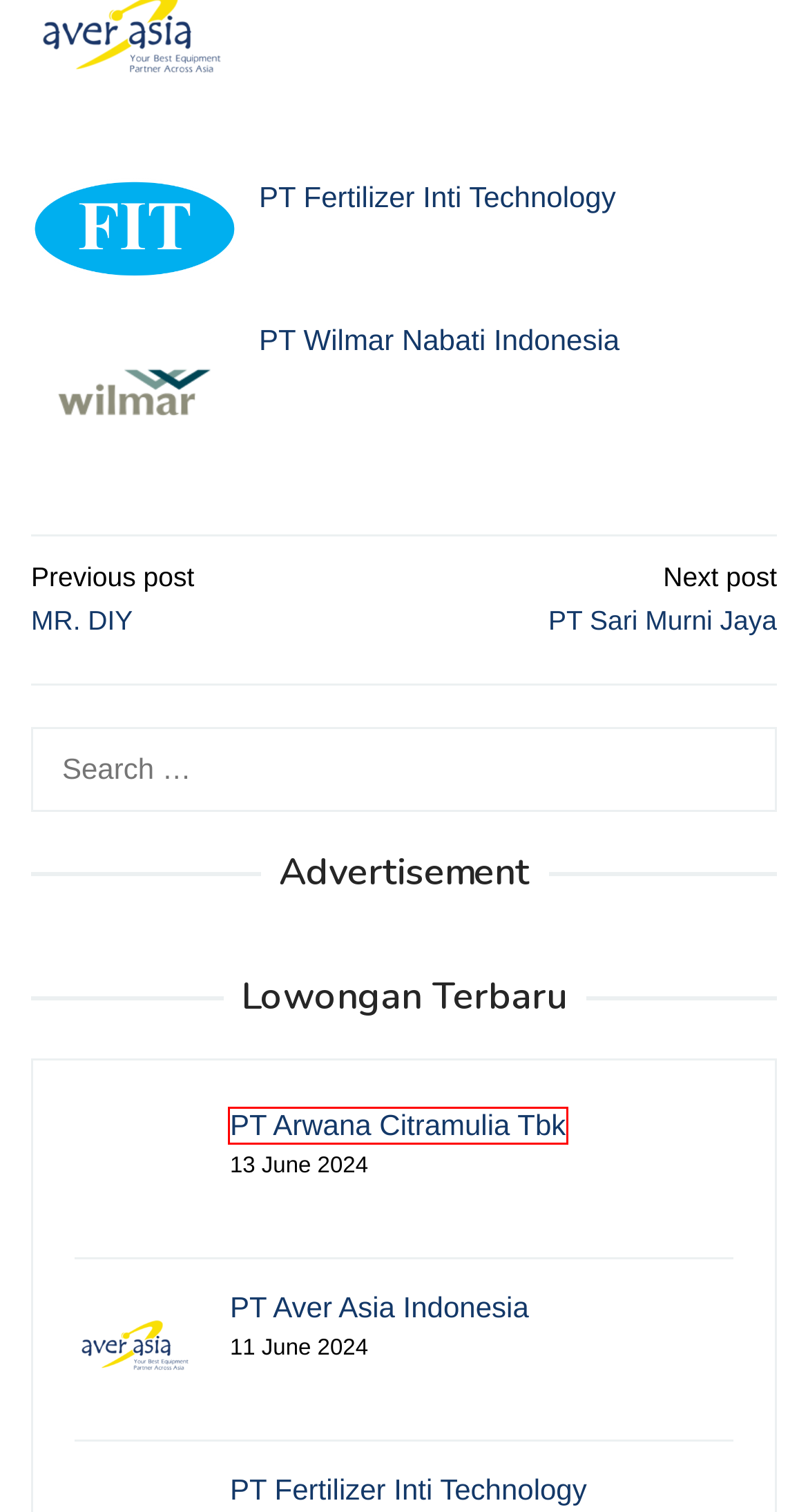Examine the screenshot of a webpage with a red bounding box around an element. Then, select the webpage description that best represents the new page after clicking the highlighted element. Here are the descriptions:
A. Tips Gresik Karir - Gresik Karir
B. PT Fertilizer Inti Technology - Gresik Karir
C. PT Sari Murni Jaya - Gresik Karir
D. Gresik Karir - Info Loker Gresik, Surabaya, dan Sidoarjo
E. PT Wilmar Nabati Indonesia - Gresik Karir
F. Loker Menurut Kecamatan - Gresik Karir
G. MR. DIY - Gresik Karir
H. PT Arwana Citramulia Tbk - Gresik Karir

H